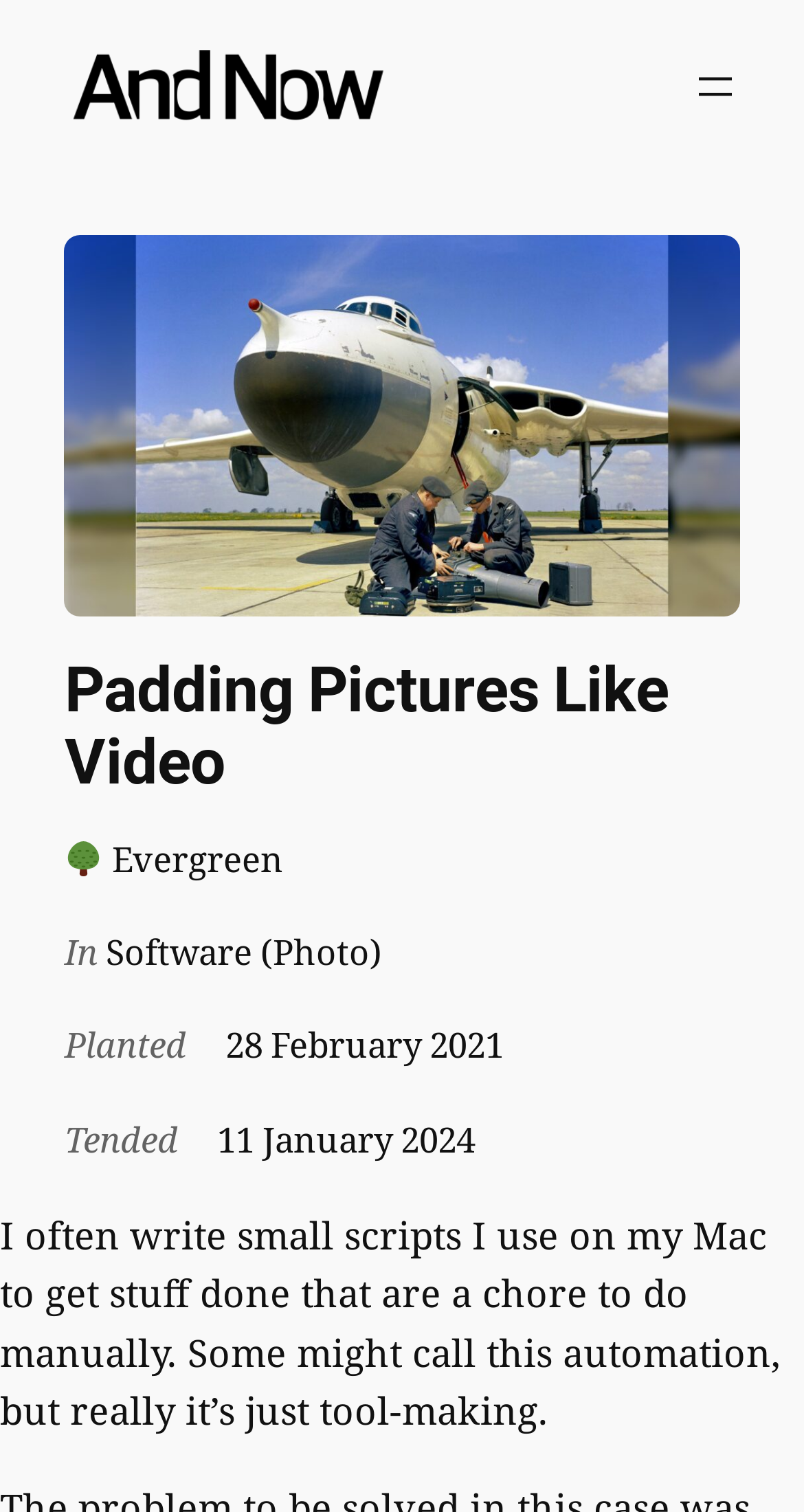Refer to the image and offer a detailed explanation in response to the question: What is the logo of the website?

The logo of the website is located at the top left corner of the webpage, and it is an image with the text 'AndNow logotype'.